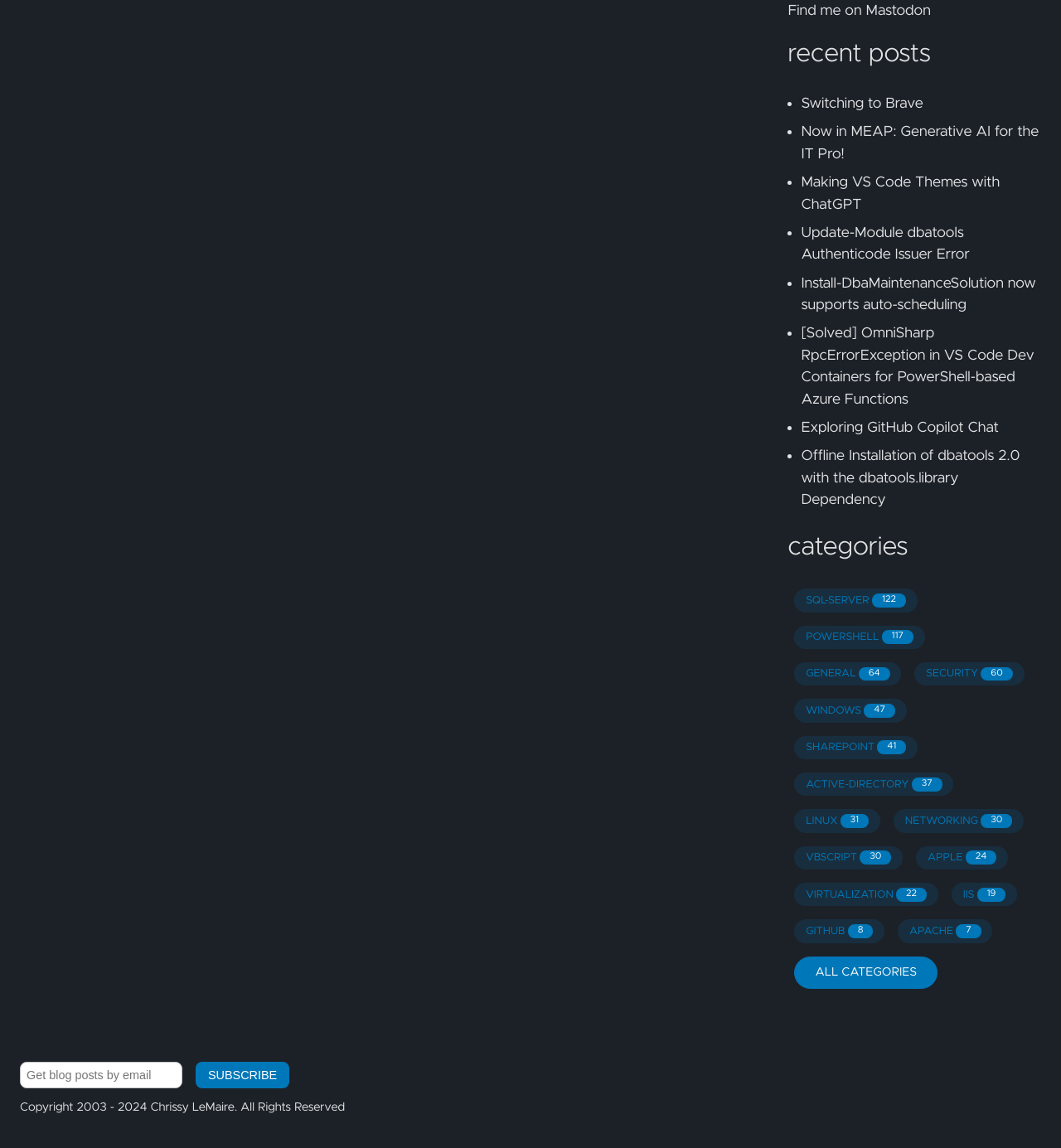What is the title of the first post?
Please utilize the information in the image to give a detailed response to the question.

The first post is identified by the link element with the text 'Switching to Brave' which is located at the top of the list of recent posts.